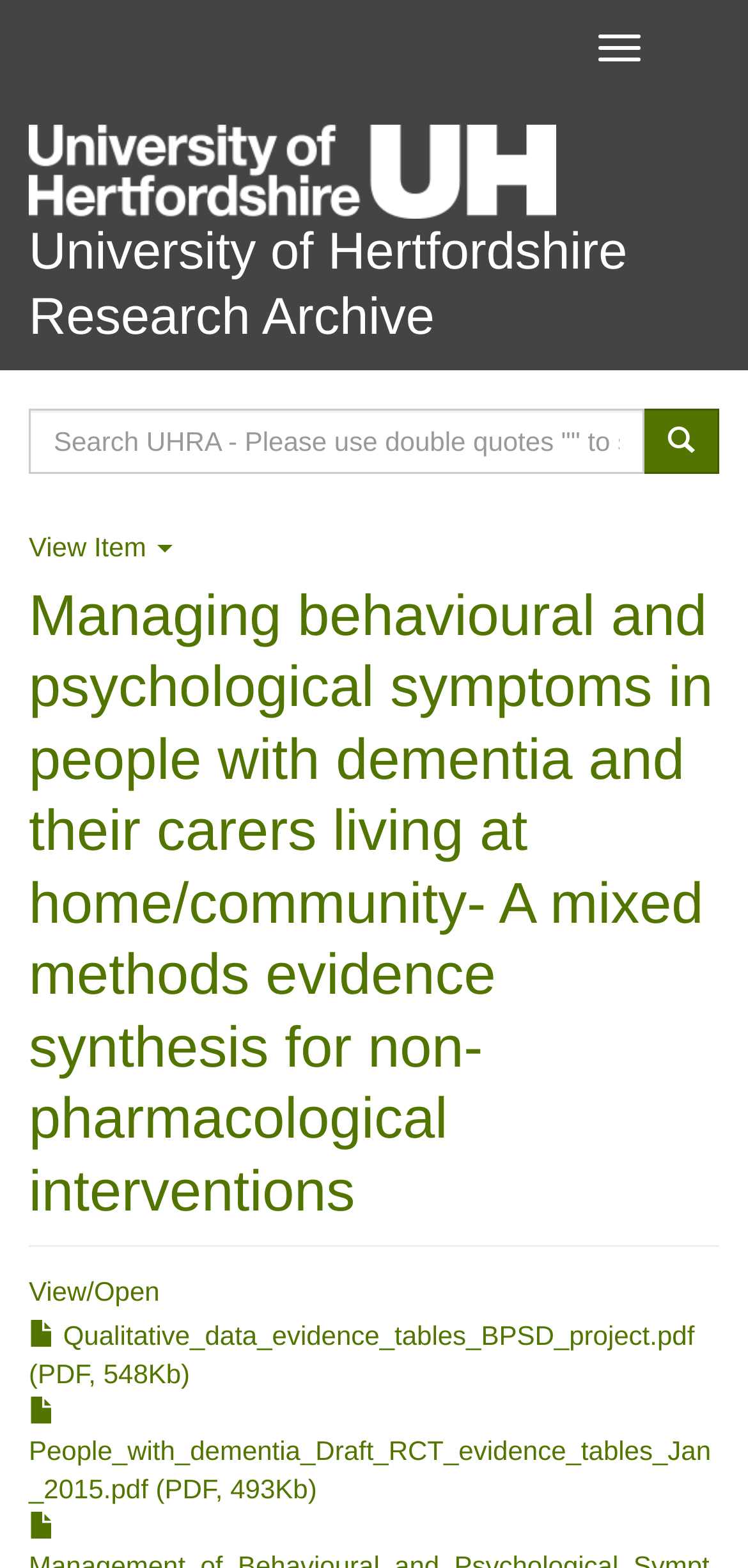Analyze the image and answer the question with as much detail as possible: 
How many PDF files are linked on this page?

There are two link elements with PDF file names and sizes, 'Qualitative_data_evidence_tables_BPSD_project.pdf (PDF, 548Kb)' and 'People_with_dementia_Draft_RCT_evidence_tables_Jan_2015.pdf (PDF, 493Kb)', which suggests that there are two PDF files linked on this page.